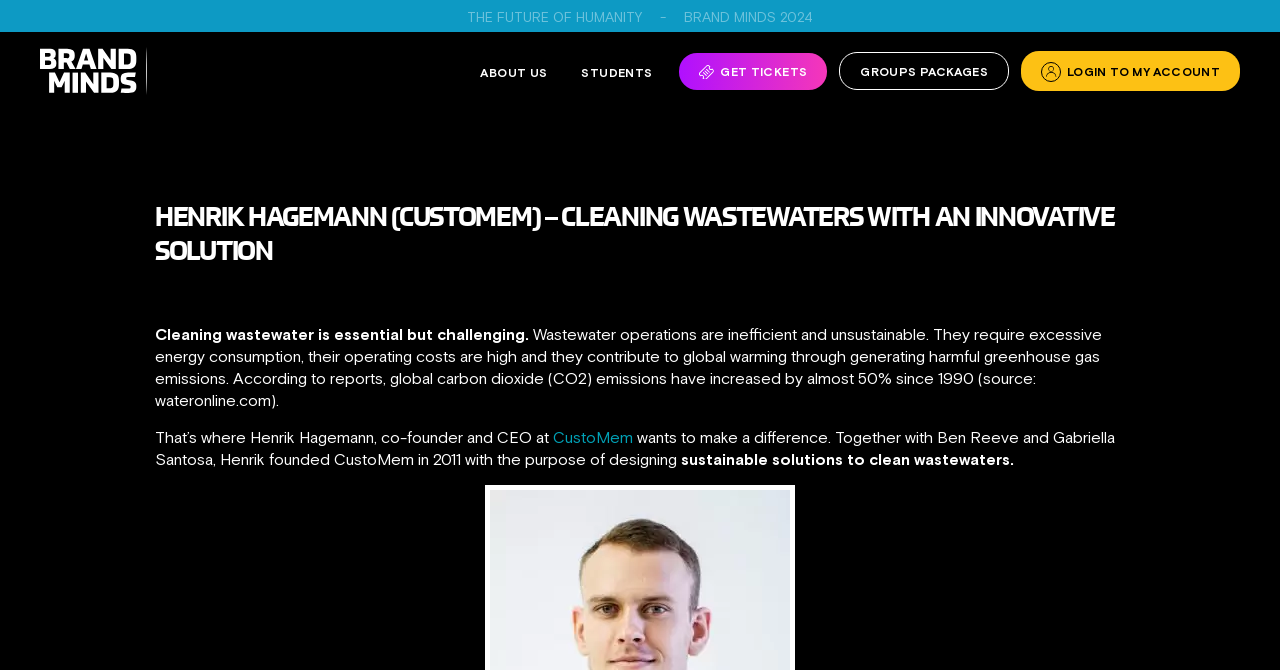Can you find the bounding box coordinates for the element that needs to be clicked to execute this instruction: "Learn more about BRAND MINDS 2024"? The coordinates should be given as four float numbers between 0 and 1, i.e., [left, top, right, bottom].

[0.533, 0.006, 0.637, 0.045]